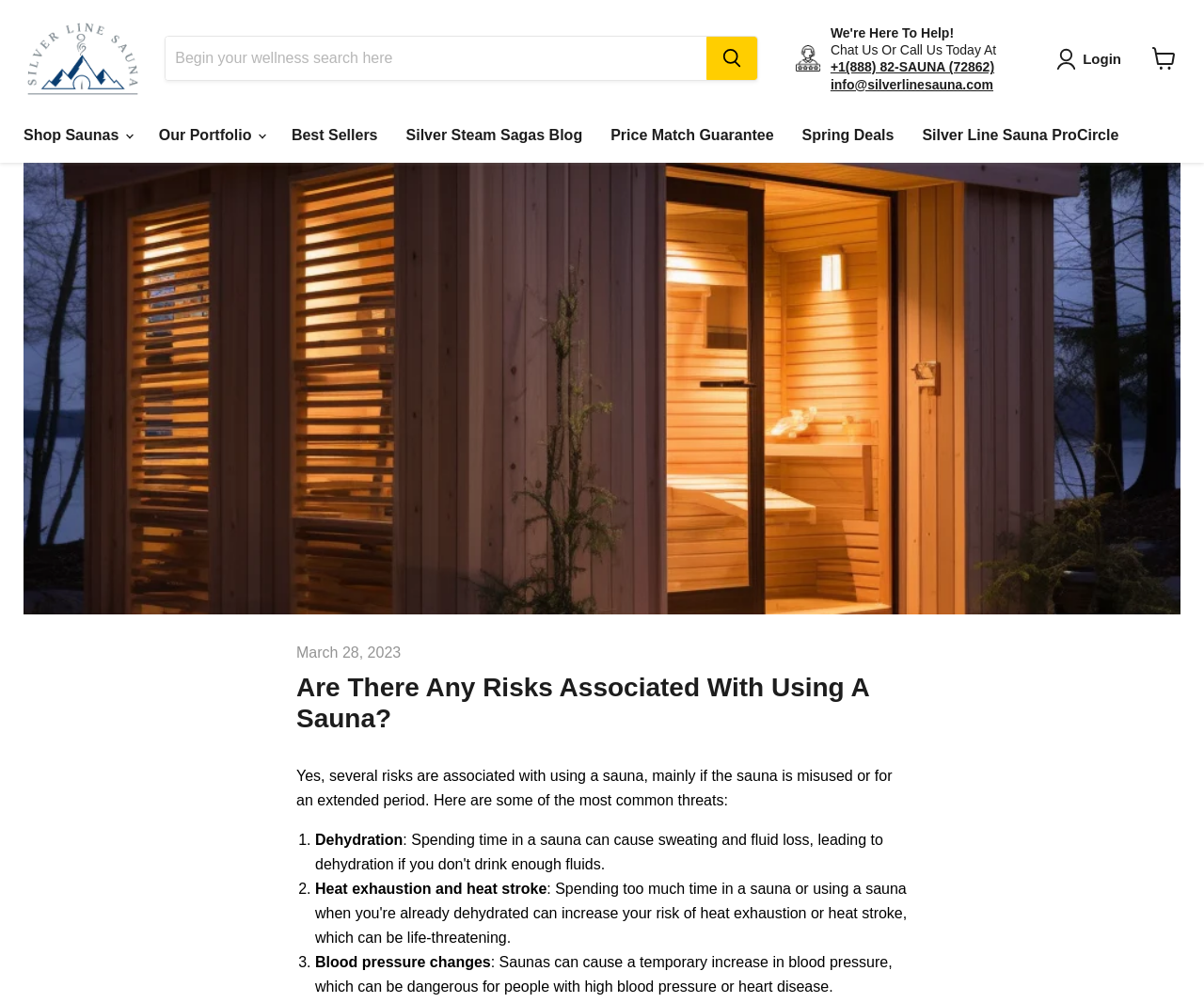Identify the title of the webpage and provide its text content.

Are There Any Risks Associated With Using A Sauna?